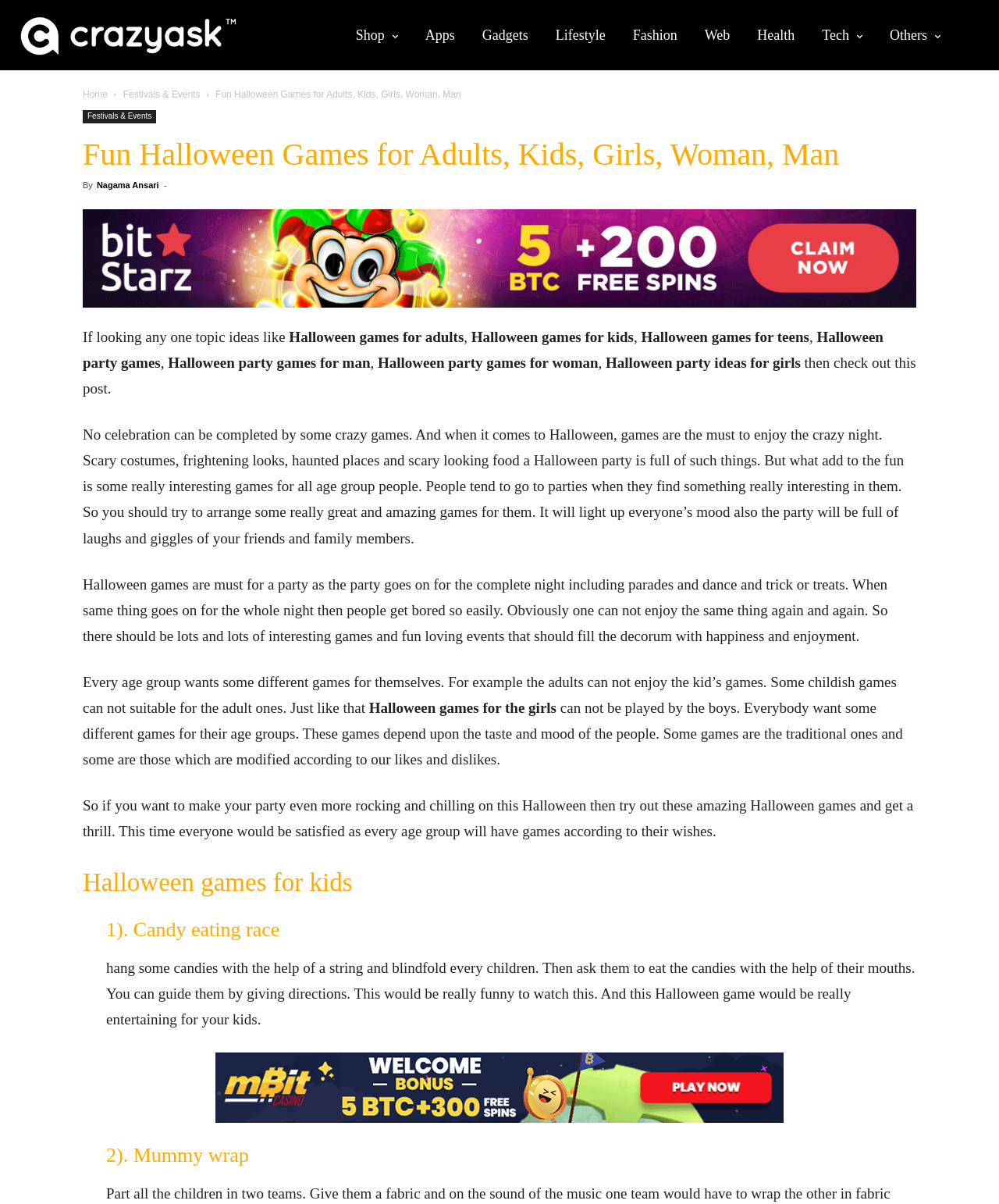Locate the bounding box coordinates of the segment that needs to be clicked to meet this instruction: "Explore the 'Halloween games for kids' section".

[0.083, 0.72, 0.917, 0.745]